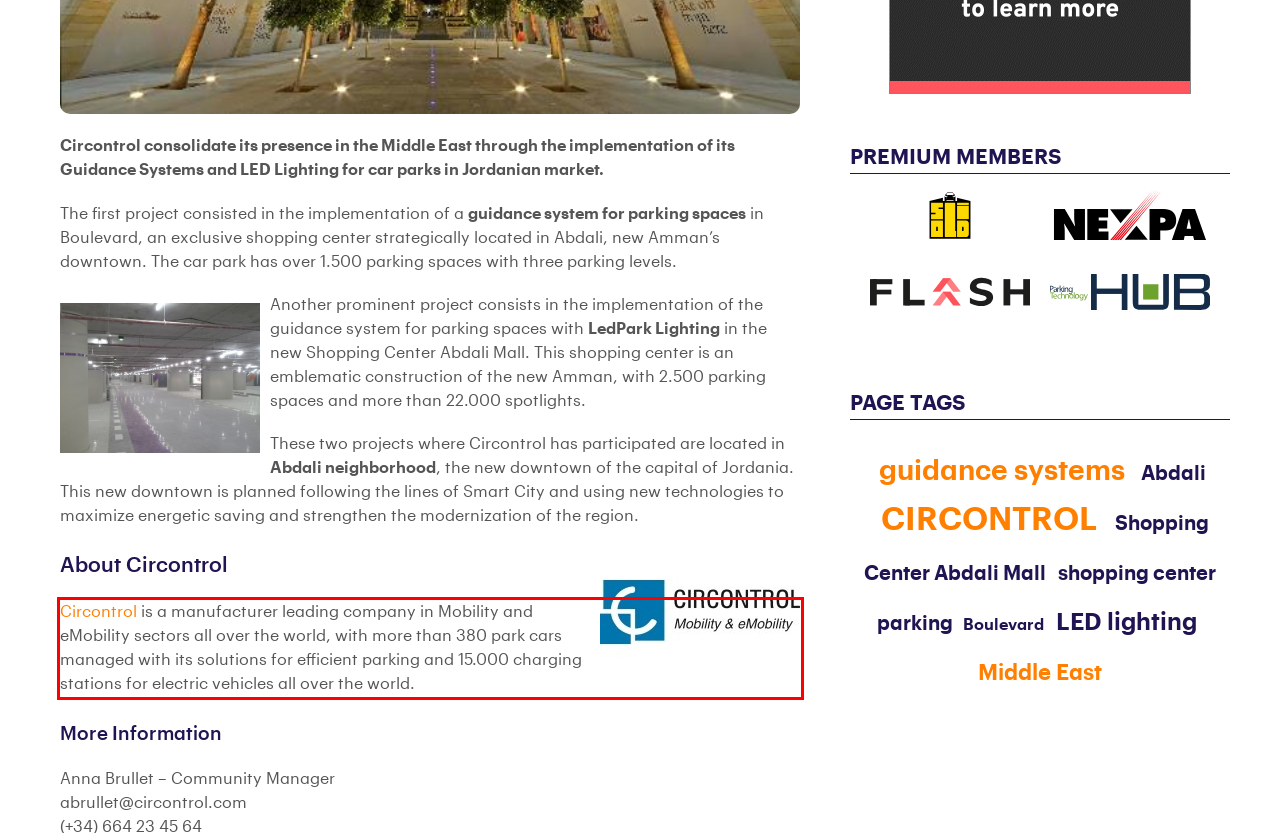Identify and transcribe the text content enclosed by the red bounding box in the given screenshot.

Circontrol is a manufacturer leading company in Mobility and eMobility sectors all over the world, with more than 380 park cars managed with its solutions for efficient parking and 15.000 charging stations for electric vehicles all over the world.